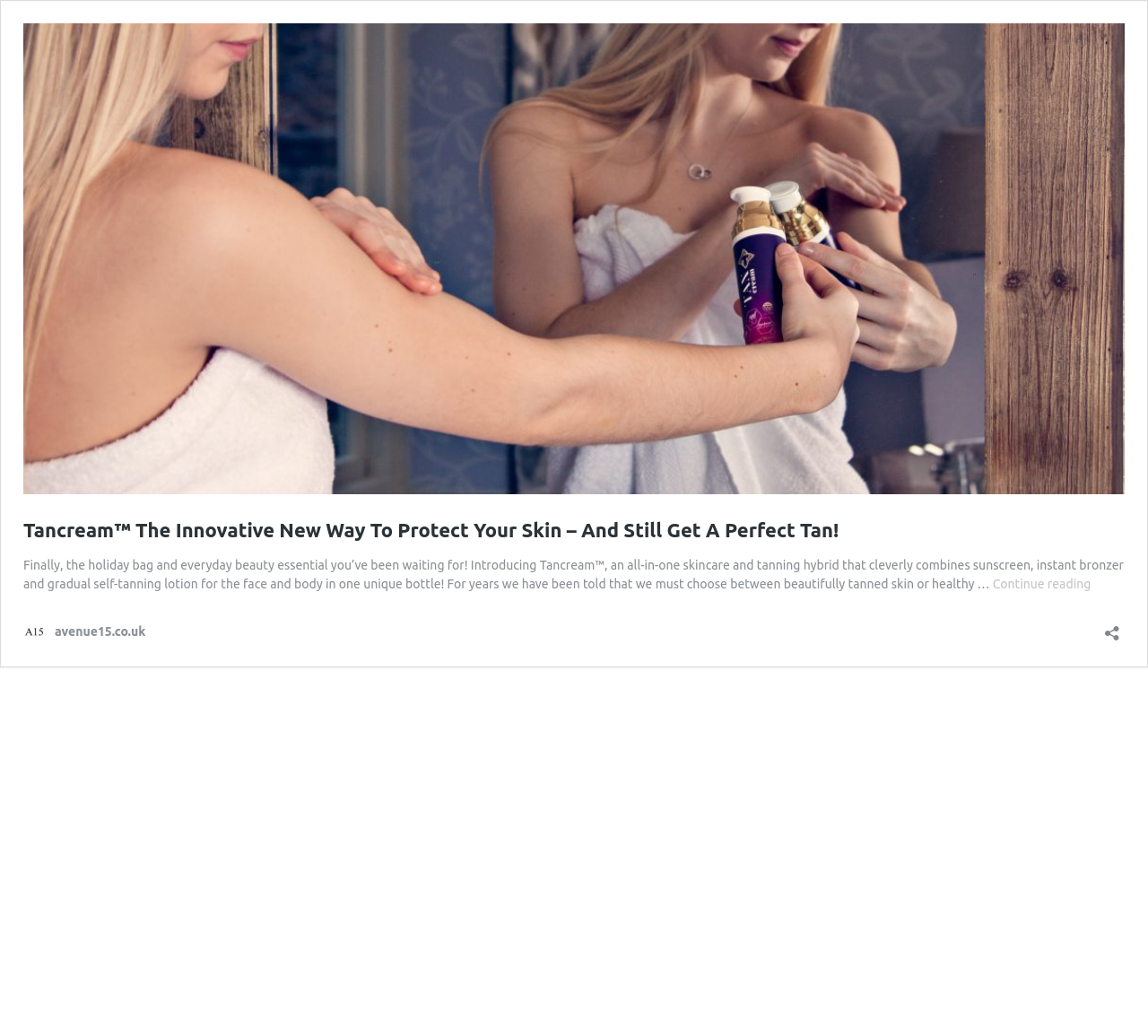What is the website domain mentioned on the webpage?
By examining the image, provide a one-word or phrase answer.

avenue15.co.uk